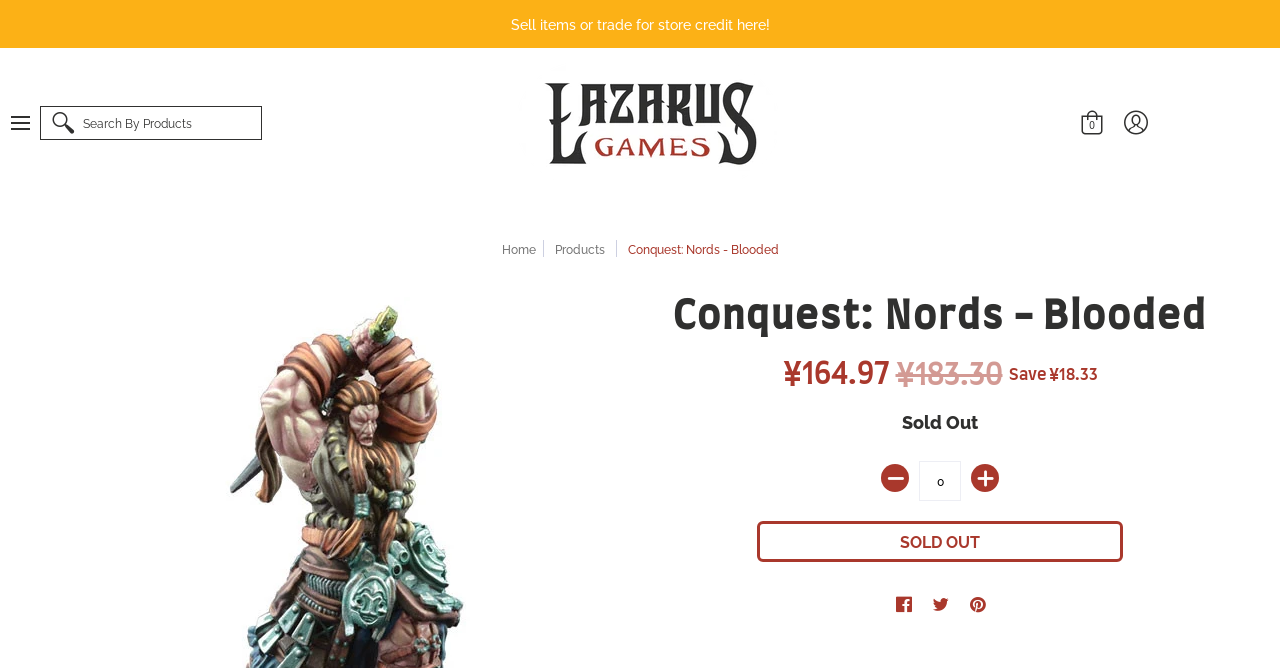Please extract and provide the main headline of the webpage.

Conquest: Nords - Blooded